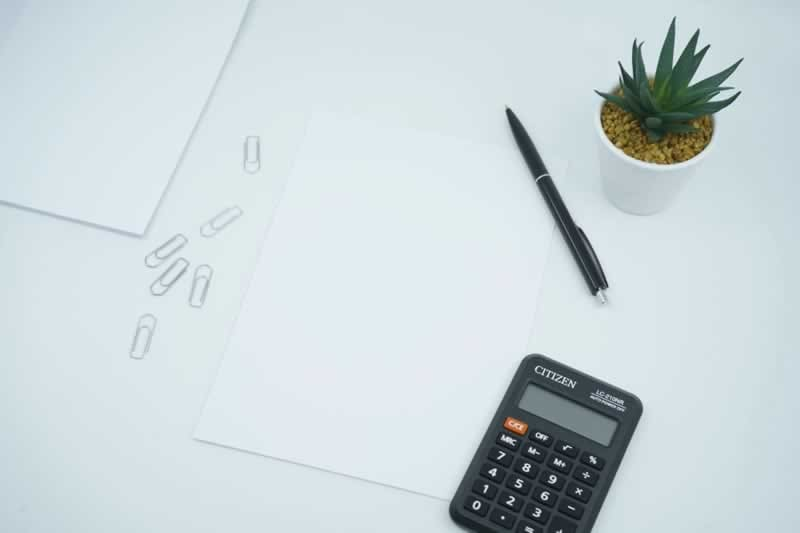What is the effect of the small potted plant?
Answer the question with a single word or phrase, referring to the image.

Adds a touch of greenery and contributes to a calming atmosphere